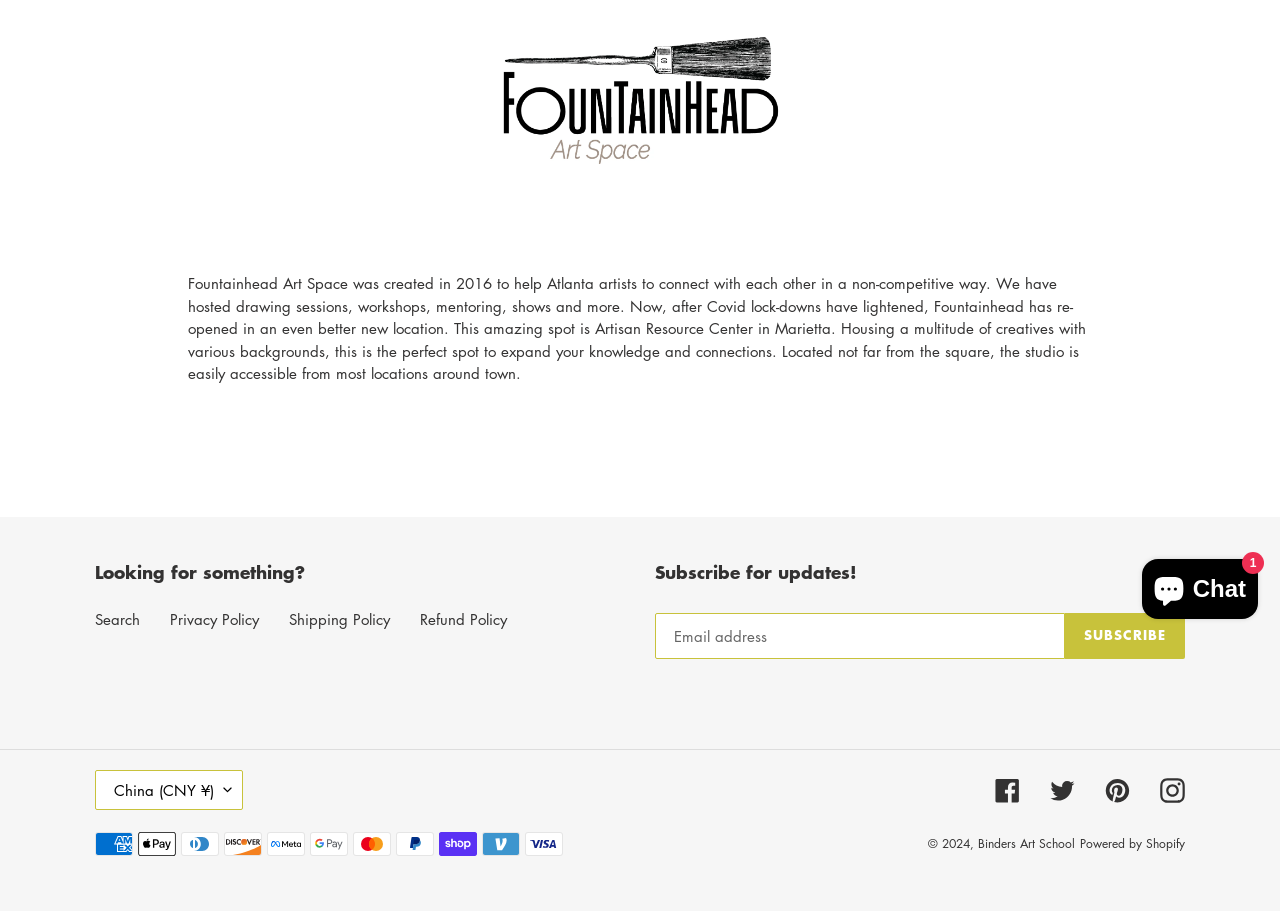Provide the bounding box for the UI element matching this description: "Top Stories".

None